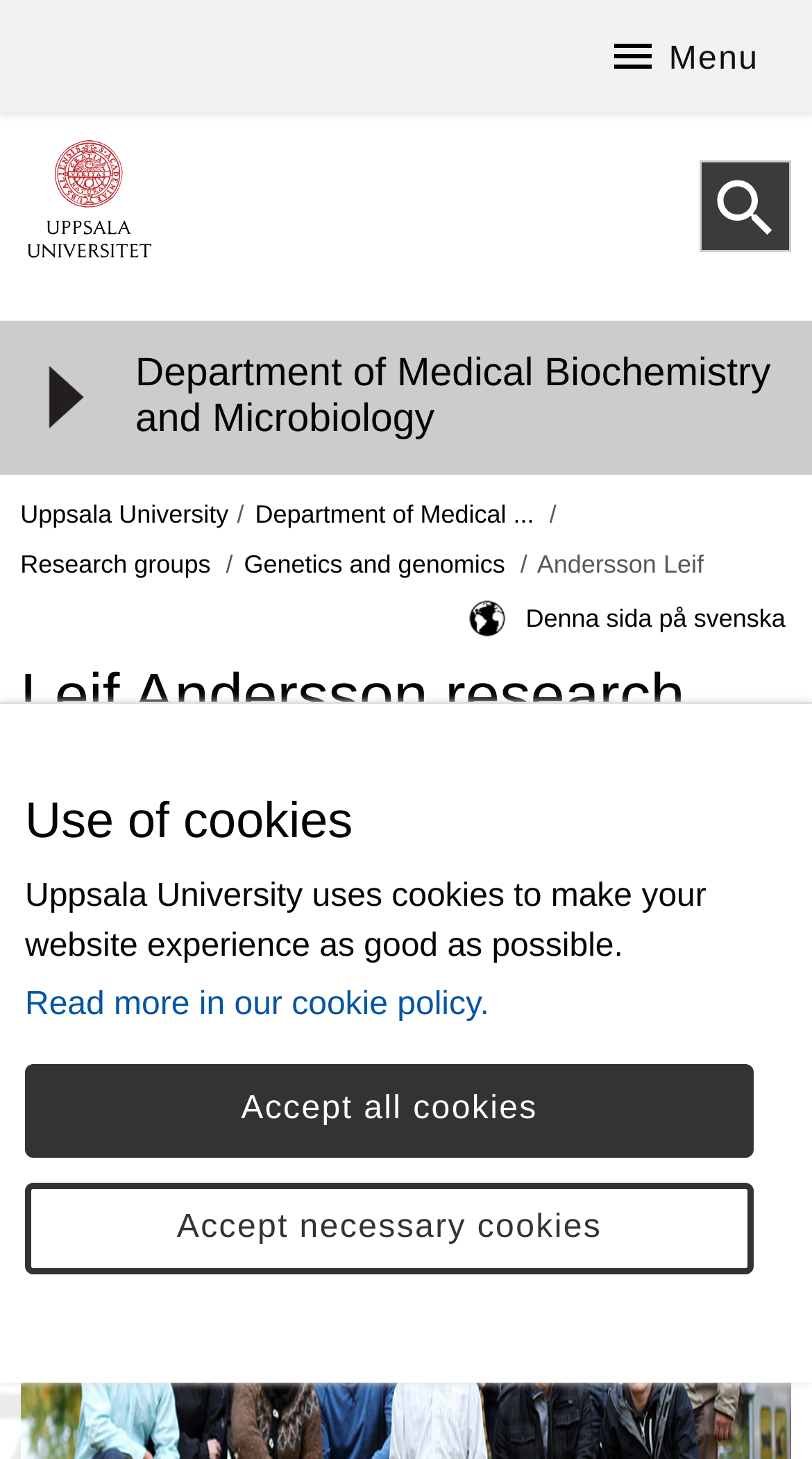Can you give a detailed response to the following question using the information from the image? How many buttons are there in the cookie message?

I counted the number of buttons in the cookie message by looking at the elements with type 'button' that are children of the region element with the text 'Message about cookies.'. I found two buttons: 'Accept all cookies' and 'Accept necessary cookies'.